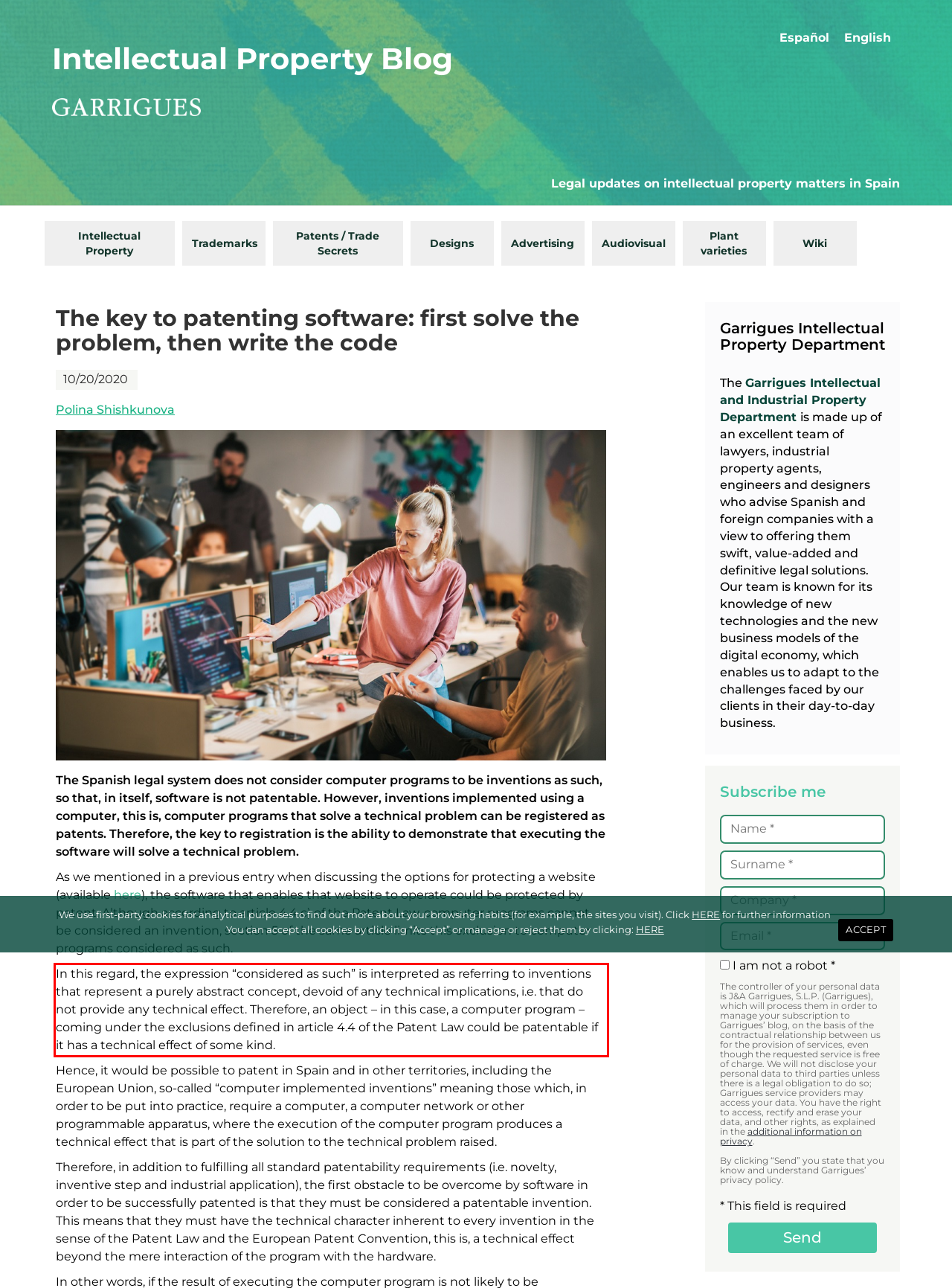Given a webpage screenshot with a red bounding box, perform OCR to read and deliver the text enclosed by the red bounding box.

In this regard, the expression “considered as such” is interpreted as referring to inventions that represent a purely abstract concept, devoid of any technical implications, i.e. that do not provide any technical effect. Therefore, an object – in this case, a computer program – coming under the exclusions defined in article 4.4 of the Patent Law could be patentable if it has a technical effect of some kind.